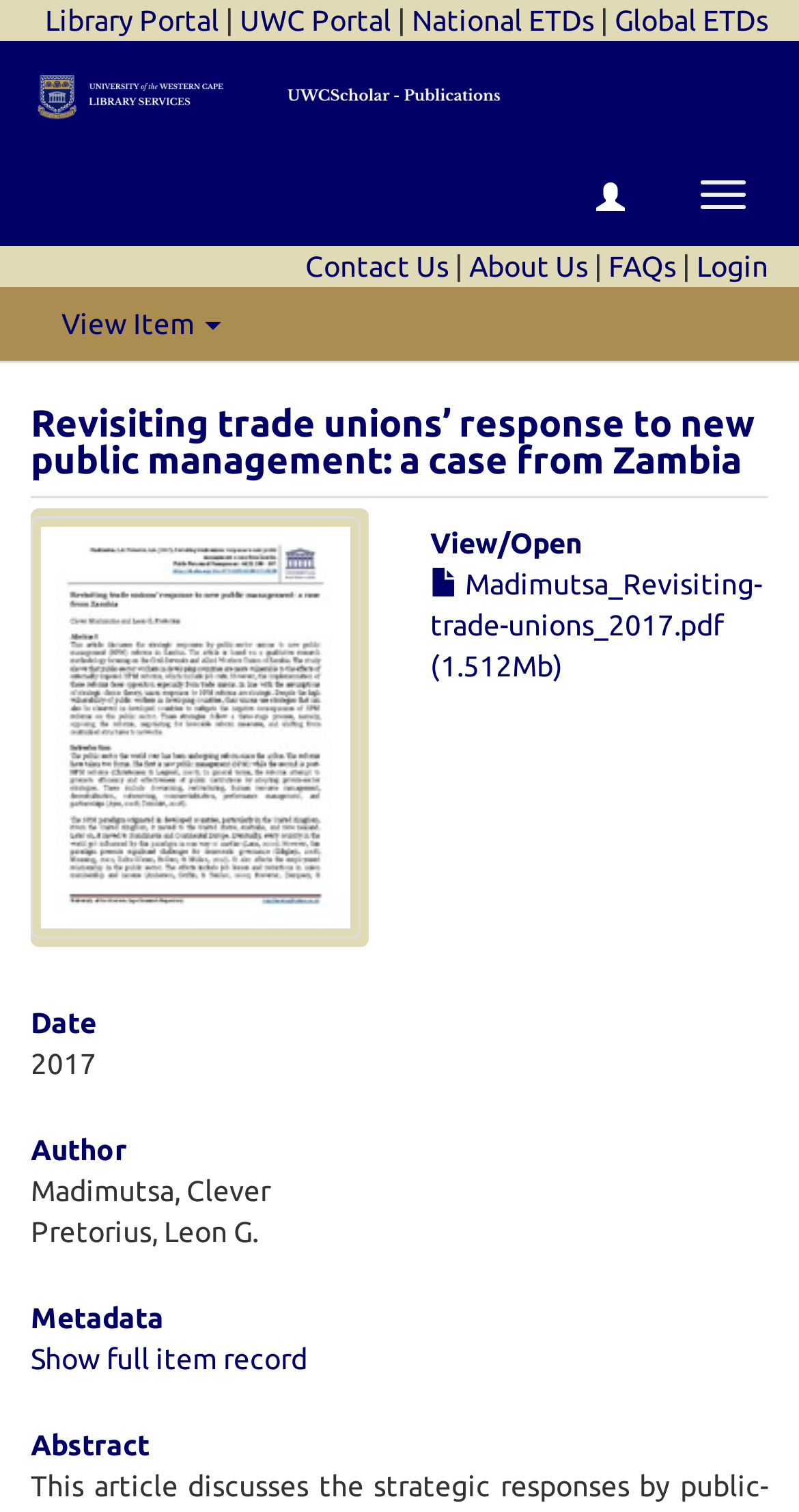Generate a comprehensive description of the webpage.

The webpage appears to be a academic paper or research article page. At the top, there are several links to different portals, including the Library Portal, UWC Portal, National ETDs, and Global ETDs, aligned horizontally across the page. Below these links, there is a large banner image that spans the entire width of the page.

To the right of the banner image, there are two buttons: "Toggle navigation" and another button with no text. Below these buttons, there are several links to different sections of the website, including "Contact Us", "About Us", "FAQs", and "Login", arranged horizontally.

The main content of the page is a research article titled "Revisiting trade unions’ response to new public management: a case from Zambia". Below the title, there is a thumbnail image of the article. To the right of the thumbnail, there is a heading "View/ Open" and a link to download the article in PDF format.

Further down the page, there are several headings, including "Date", "Author", and "Metadata", each followed by relevant information about the article. The author's name, "Madimutsa, Clever", and the supervisor's name, "Pretorius, Leon G.", are listed below the "Author" heading. There is also a link to "Show full item record" below the "Metadata" heading.

At the very bottom of the page, there is a heading "Abstract", but the abstract text itself is not provided in the accessibility tree.